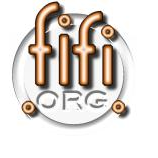What type of website is fifi.org likely to be?
Use the information from the image to give a detailed answer to the question.

The addition of '.org' beneath the 'fifi' suggests that the website is likely non-commercial, aligning with the conventions of organizations rather than businesses.